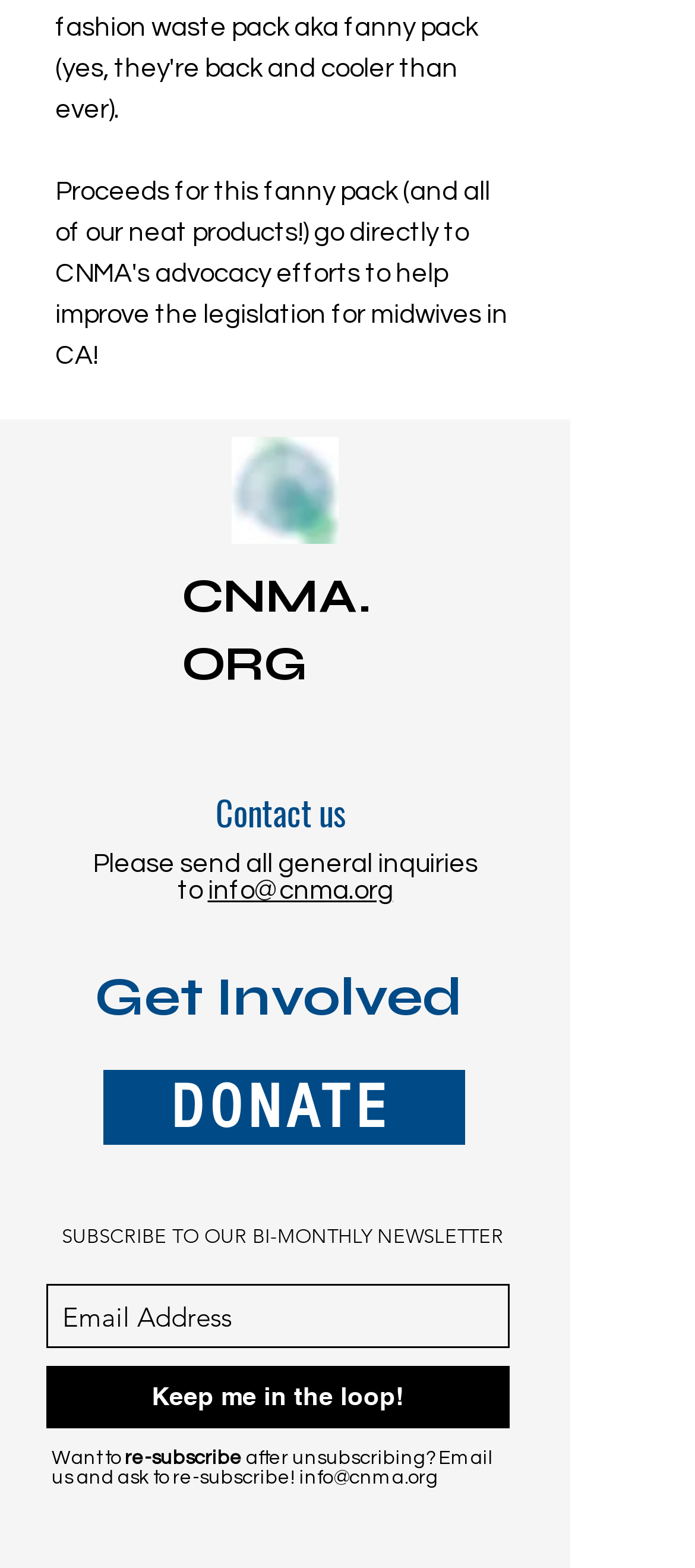Please determine the bounding box coordinates of the element to click on in order to accomplish the following task: "Click the Keep me in the loop! button". Ensure the coordinates are four float numbers ranging from 0 to 1, i.e., [left, top, right, bottom].

[0.067, 0.872, 0.733, 0.911]